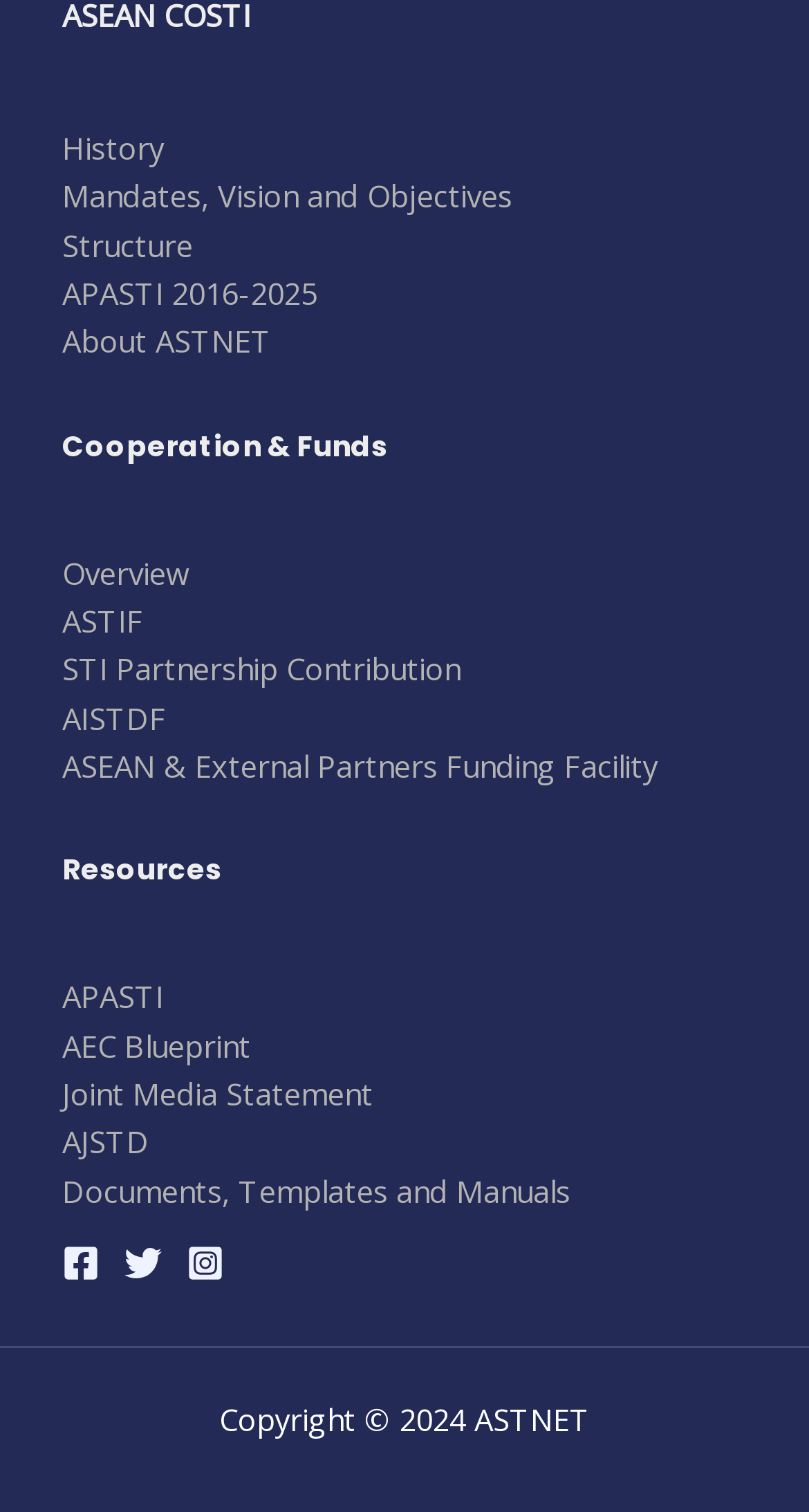Find the bounding box coordinates for the element described here: "About ASTNET".

[0.077, 0.212, 0.336, 0.239]